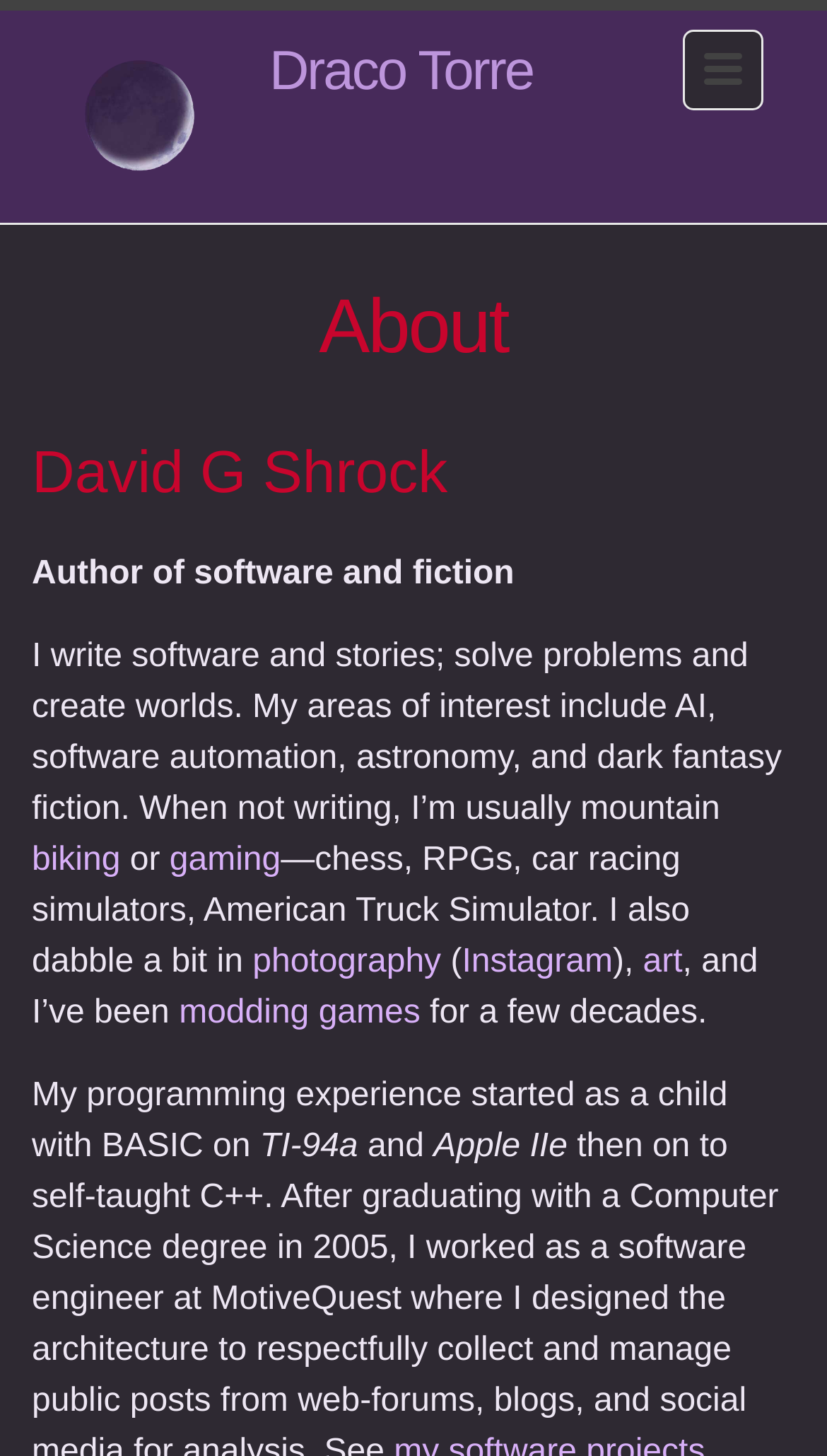Provide the bounding box for the UI element matching this description: "Draco Torre".

[0.326, 0.007, 0.645, 0.089]